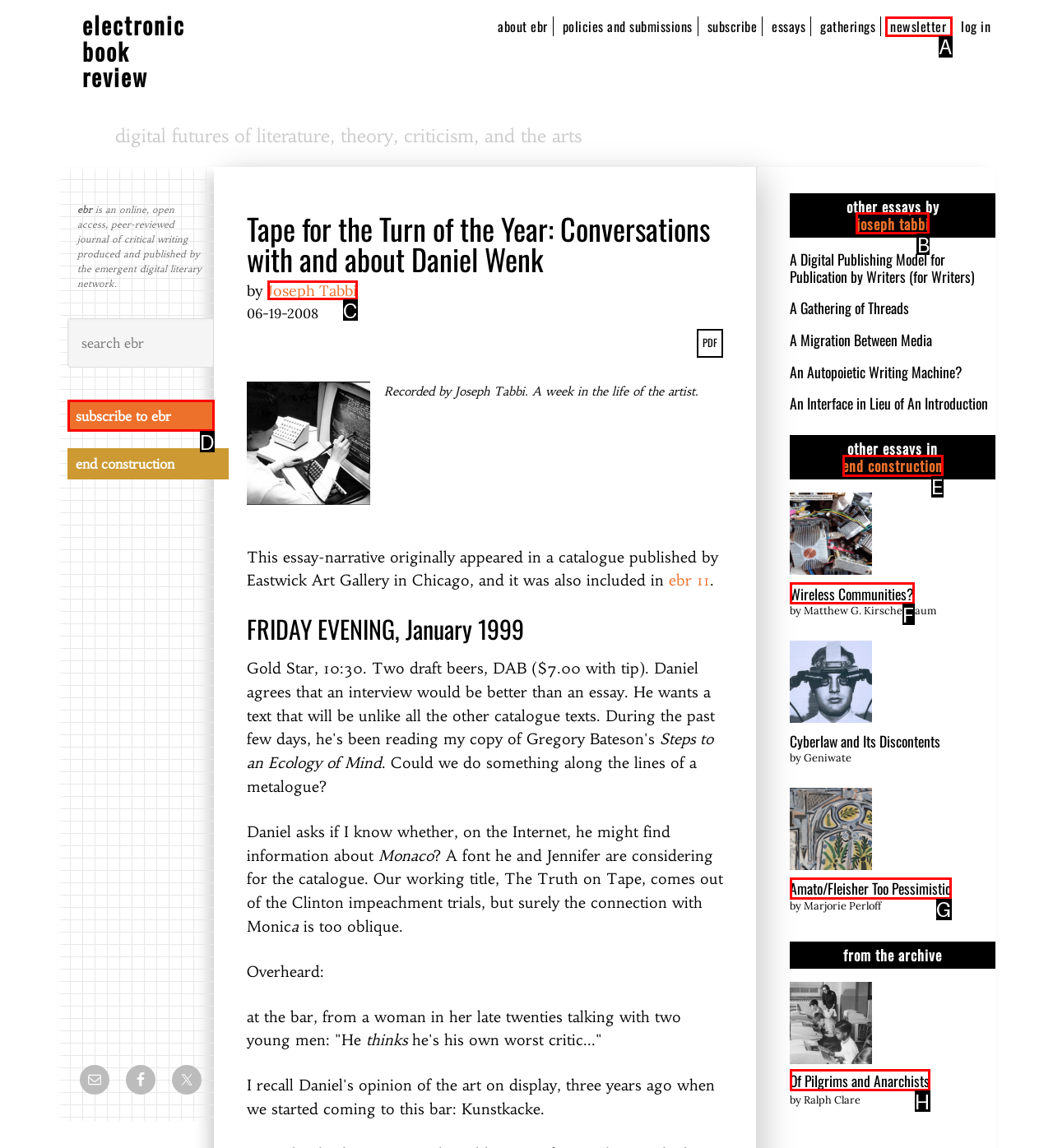Select the option that matches the description: Amato/Fleisher Too Pessimistic. Answer with the letter of the correct option directly.

G